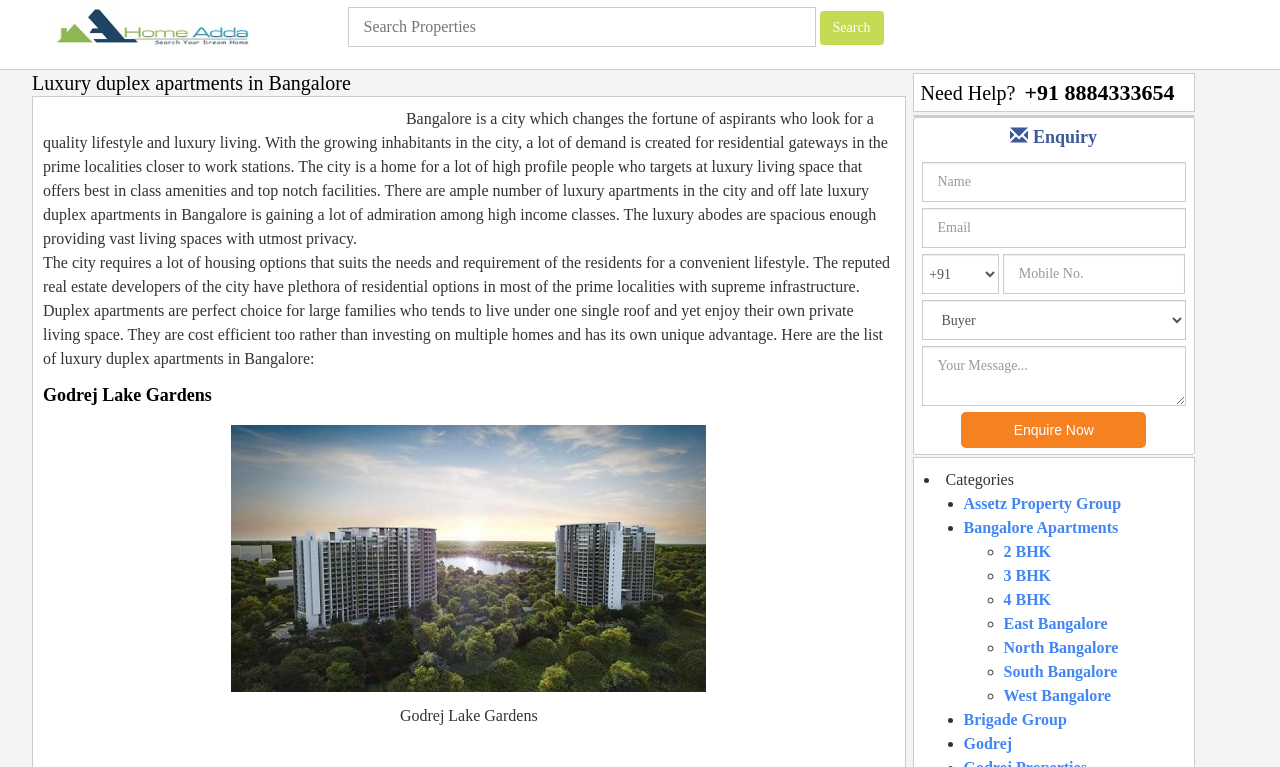Find the bounding box coordinates for the area that must be clicked to perform this action: "Call the phone number for assistance".

[0.8, 0.104, 0.918, 0.137]